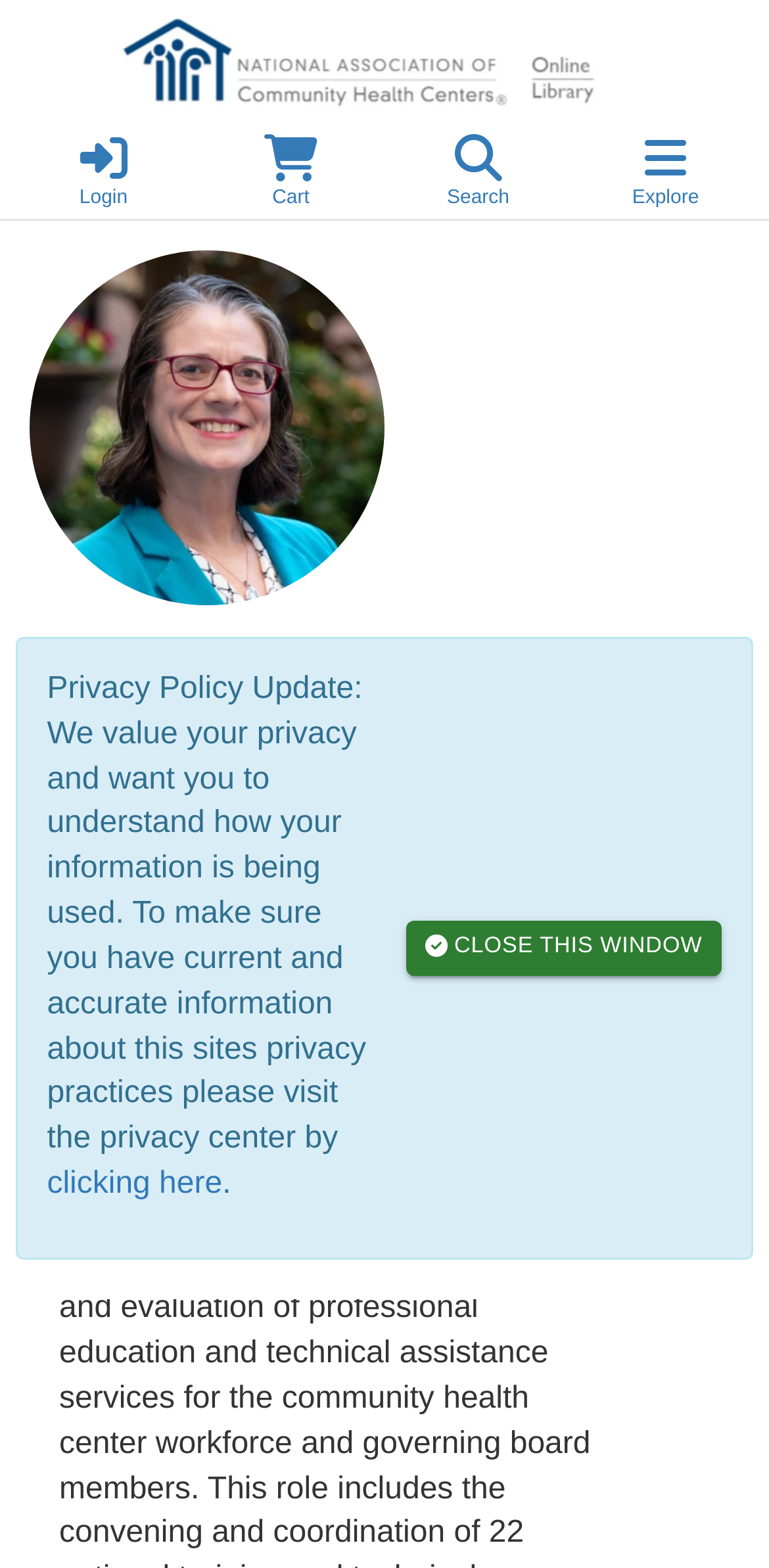Indicate the bounding box coordinates of the clickable region to achieve the following instruction: "View Gina Capra's profile."

[0.077, 0.412, 0.769, 0.461]